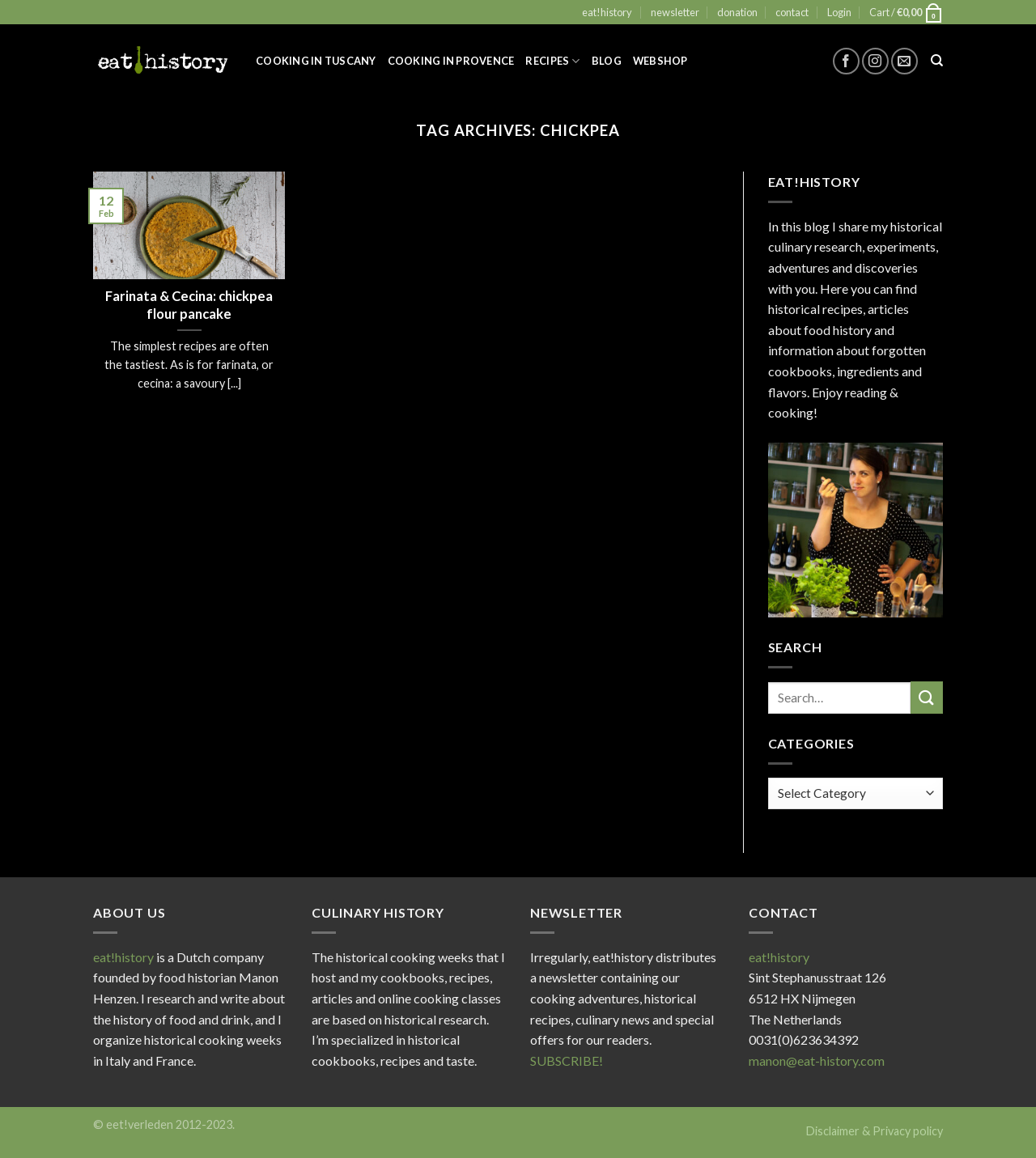Give a one-word or short phrase answer to this question: 
What is the location of eat!history?

Nijmegen, Netherlands